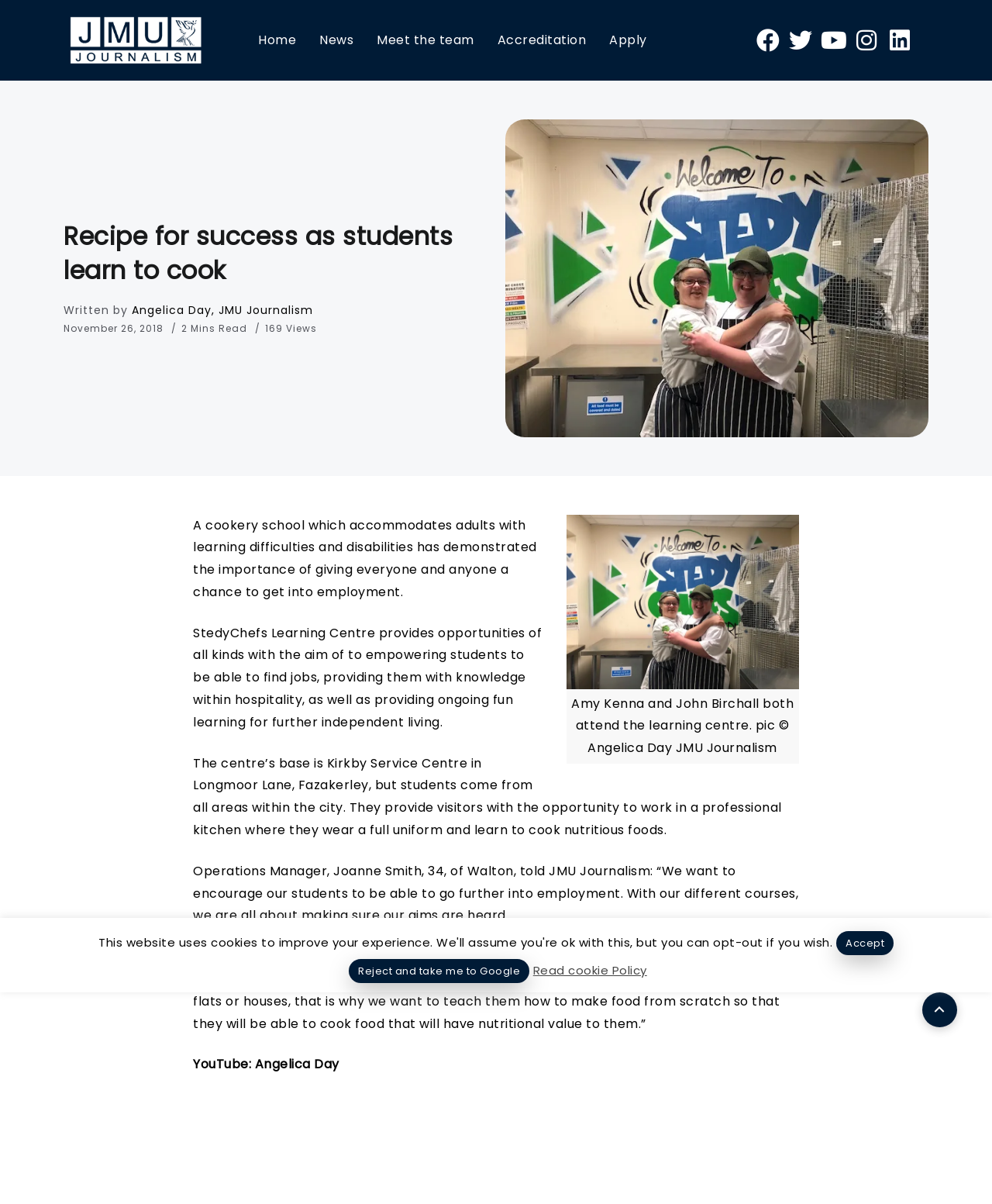Identify and generate the primary title of the webpage.

Recipe for success as students learn to cook